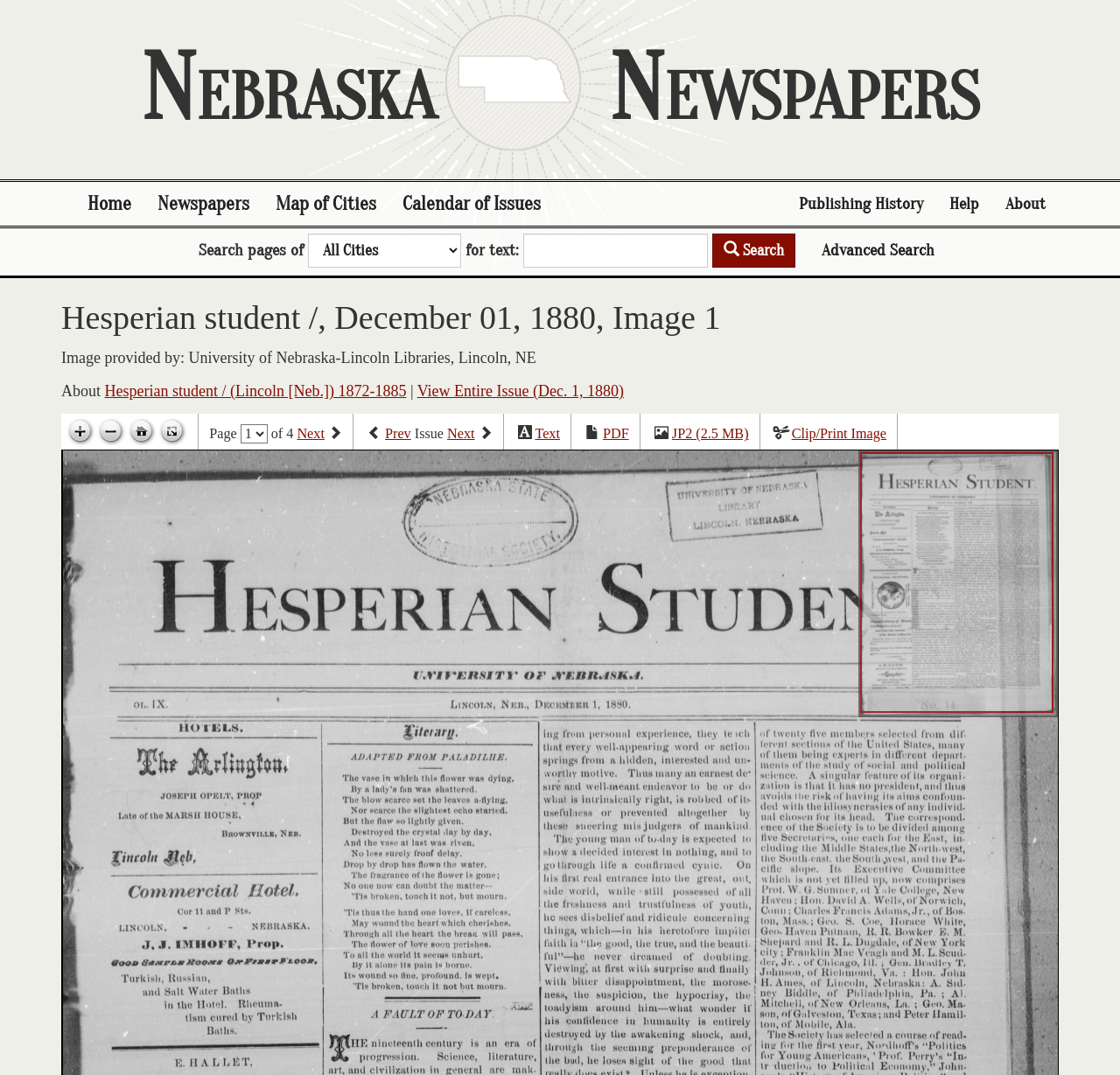What is the name of the library that provided the image?
Refer to the image and answer the question using a single word or phrase.

University of Nebraska-Lincoln Libraries